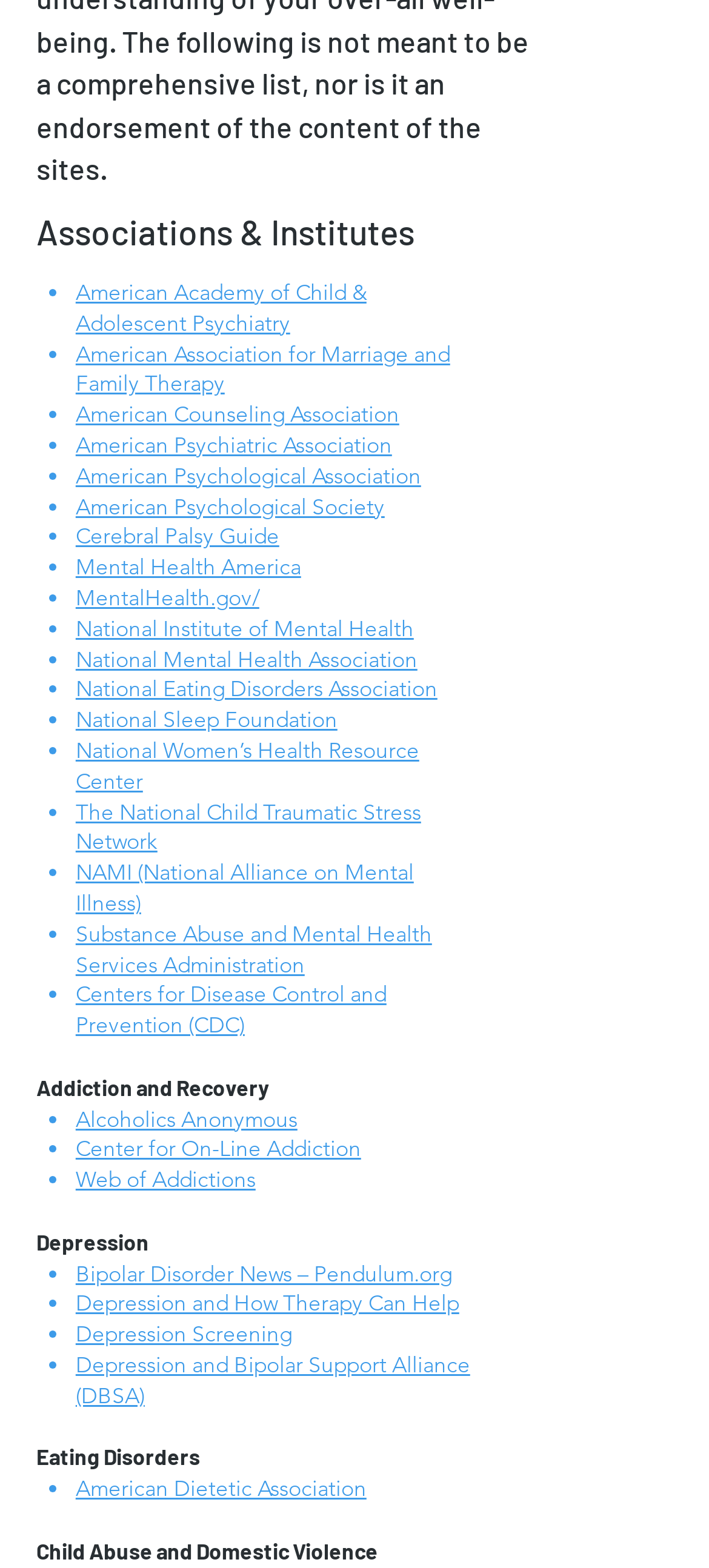Please specify the bounding box coordinates of the area that should be clicked to accomplish the following instruction: "Explore Centers for Disease Control and Prevention (CDC)". The coordinates should consist of four float numbers between 0 and 1, i.e., [left, top, right, bottom].

[0.107, 0.625, 0.545, 0.662]